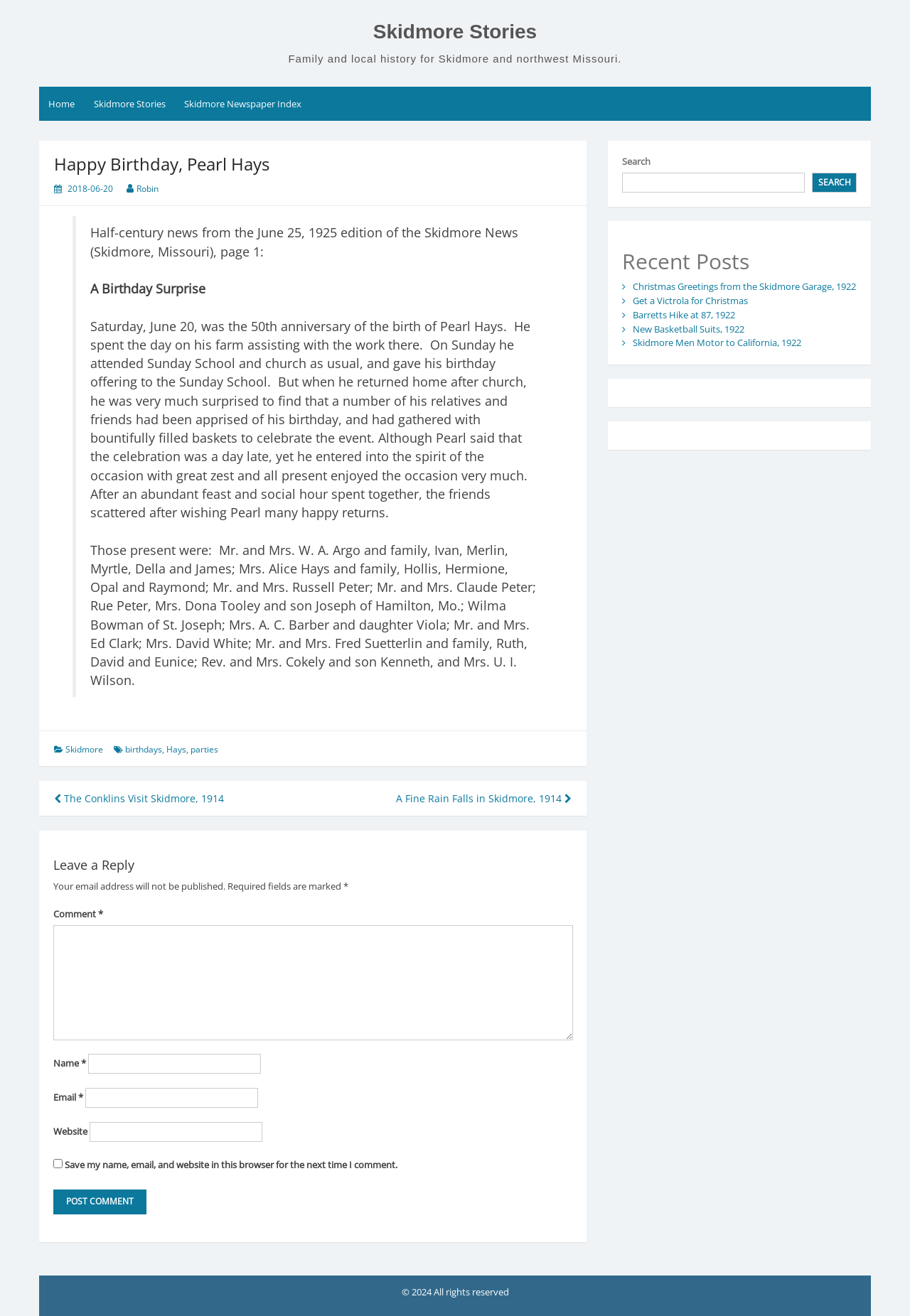What is the name of the birthday person?
Using the image as a reference, answer the question in detail.

The article mentions 'Happy Birthday, Pearl Hays' in the heading, indicating that Pearl Hays is the birthday person.